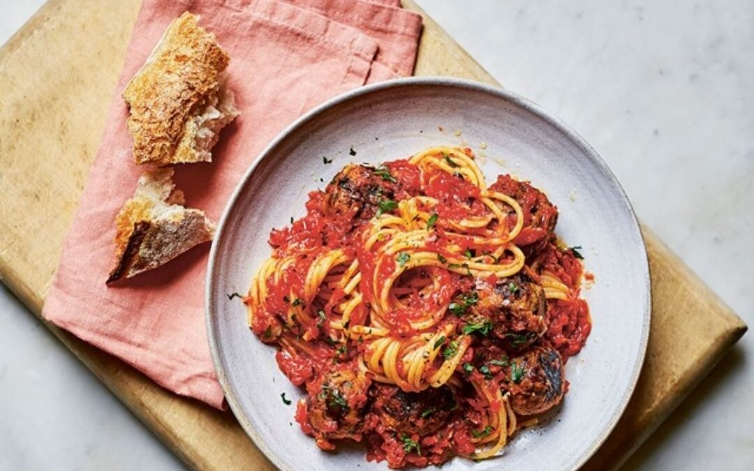What is placed on the light pink napkin?
Please answer the question as detailed as possible.

According to the caption, next to the plate, a piece of crusty bread rests on a light pink napkin, providing a perfect accompaniment for scooping up the delicious sauce.